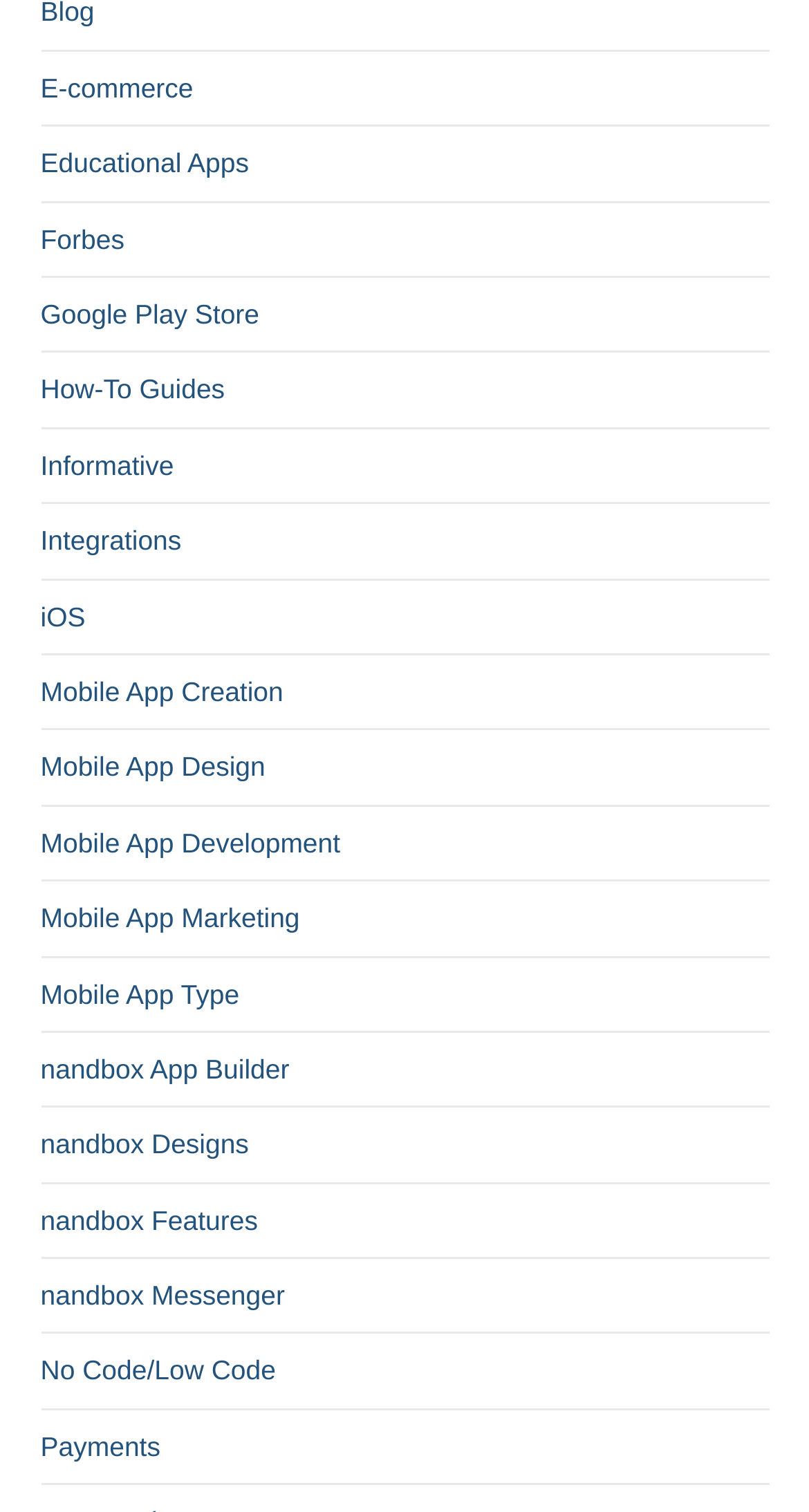Provide the bounding box coordinates for the area that should be clicked to complete the instruction: "Read about Forbes".

[0.05, 0.148, 0.154, 0.168]